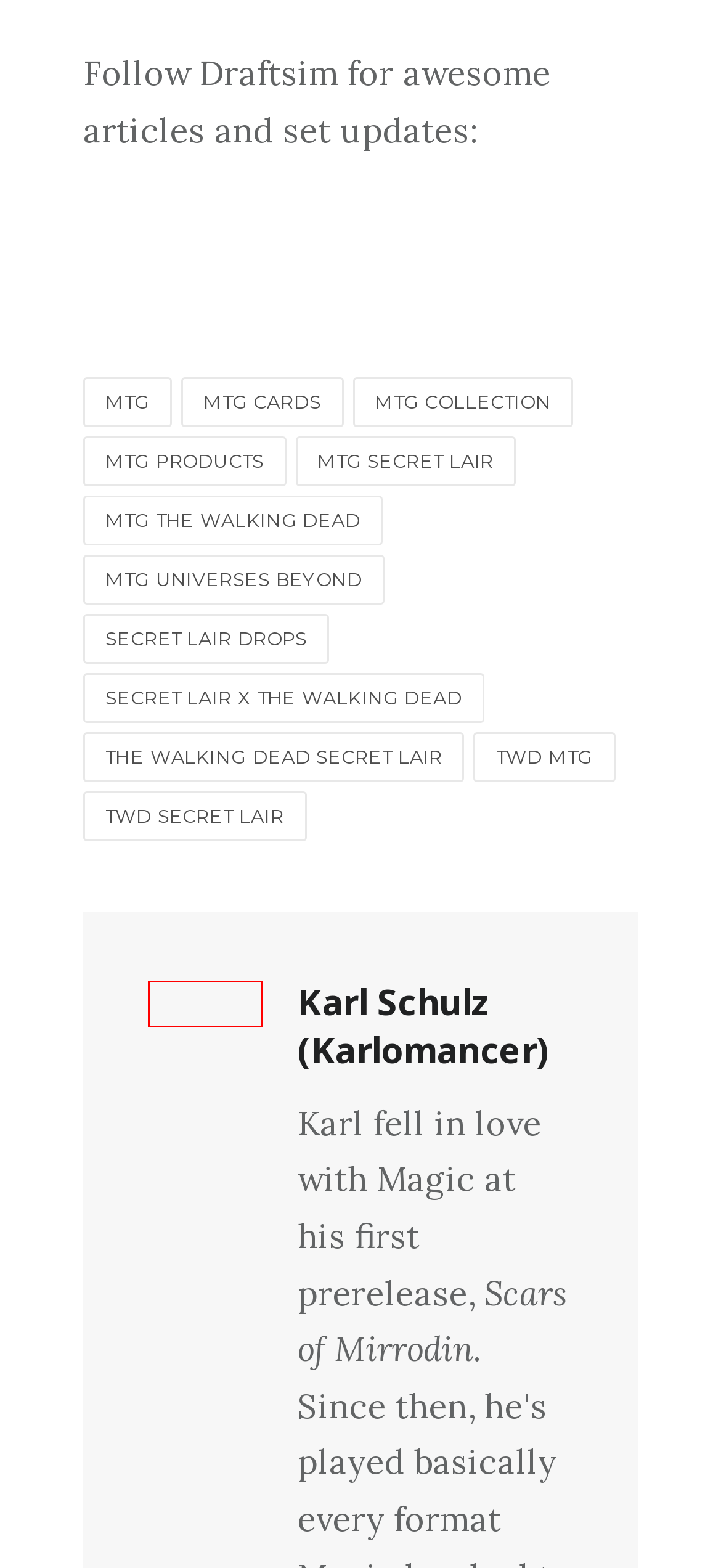With the provided screenshot showing a webpage and a red bounding box, determine which webpage description best fits the new page that appears after clicking the element inside the red box. Here are the options:
A. Your Trusted Marketplace for Collectible Trading Card Games - TCGplayer
B. Karl Schulz (Karlomancer), Author at Draftsim
C. The Ultimate Guide to Modern - Draftsim
D. The Ultimate Guide to Competitive Commander - Draftsim
E. MTG The Walking Dead Archives - Draftsim
F. The 7 Best MTG Arena Bundles to Buy Ranked - Draftsim
G. The 30 Best Mana Dorks in Magic - Draftsim
H. Fan Content Policy | Wizards of the Coast

B